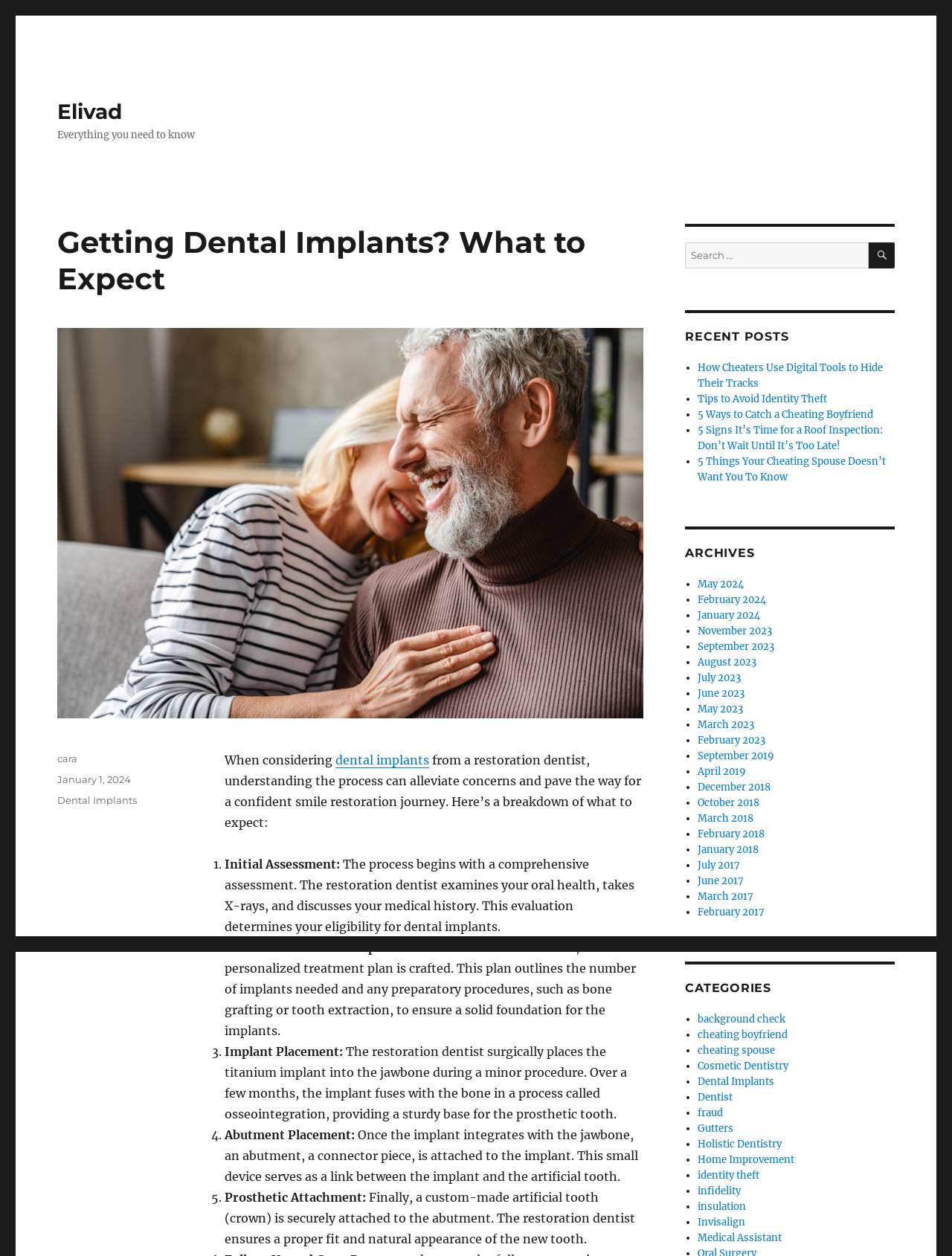What is the category of the article 'How Cheaters Use Digital Tools to Hide Their Tracks'?
Look at the image and respond with a one-word or short-phrase answer.

Not specified